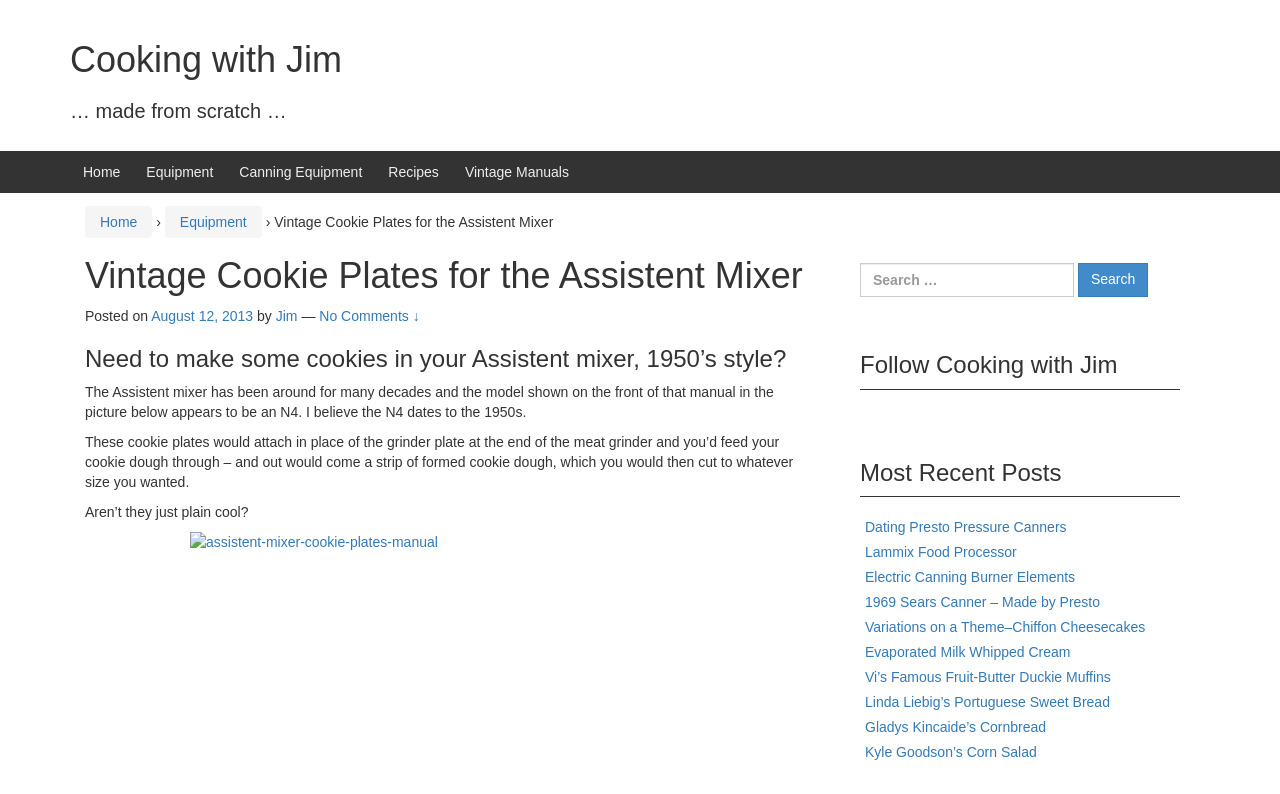Could you indicate the bounding box coordinates of the region to click in order to complete this instruction: "Read the 'Vintage Cookie Plates for the Assistent Mixer' article".

[0.214, 0.27, 0.432, 0.29]